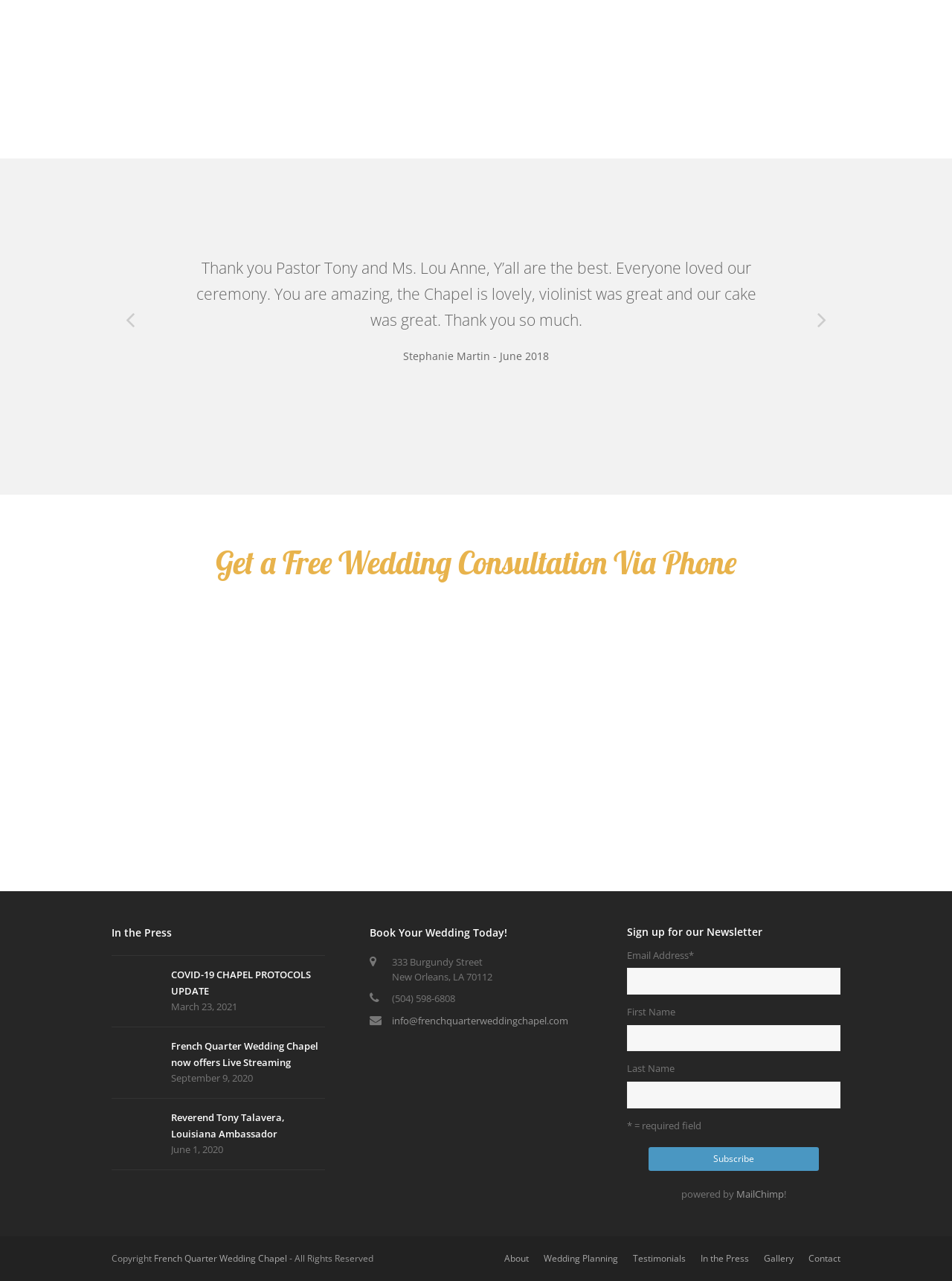Identify the bounding box coordinates for the element that needs to be clicked to fulfill this instruction: "Visit the about page". Provide the coordinates in the format of four float numbers between 0 and 1: [left, top, right, bottom].

[0.53, 0.977, 0.555, 0.987]